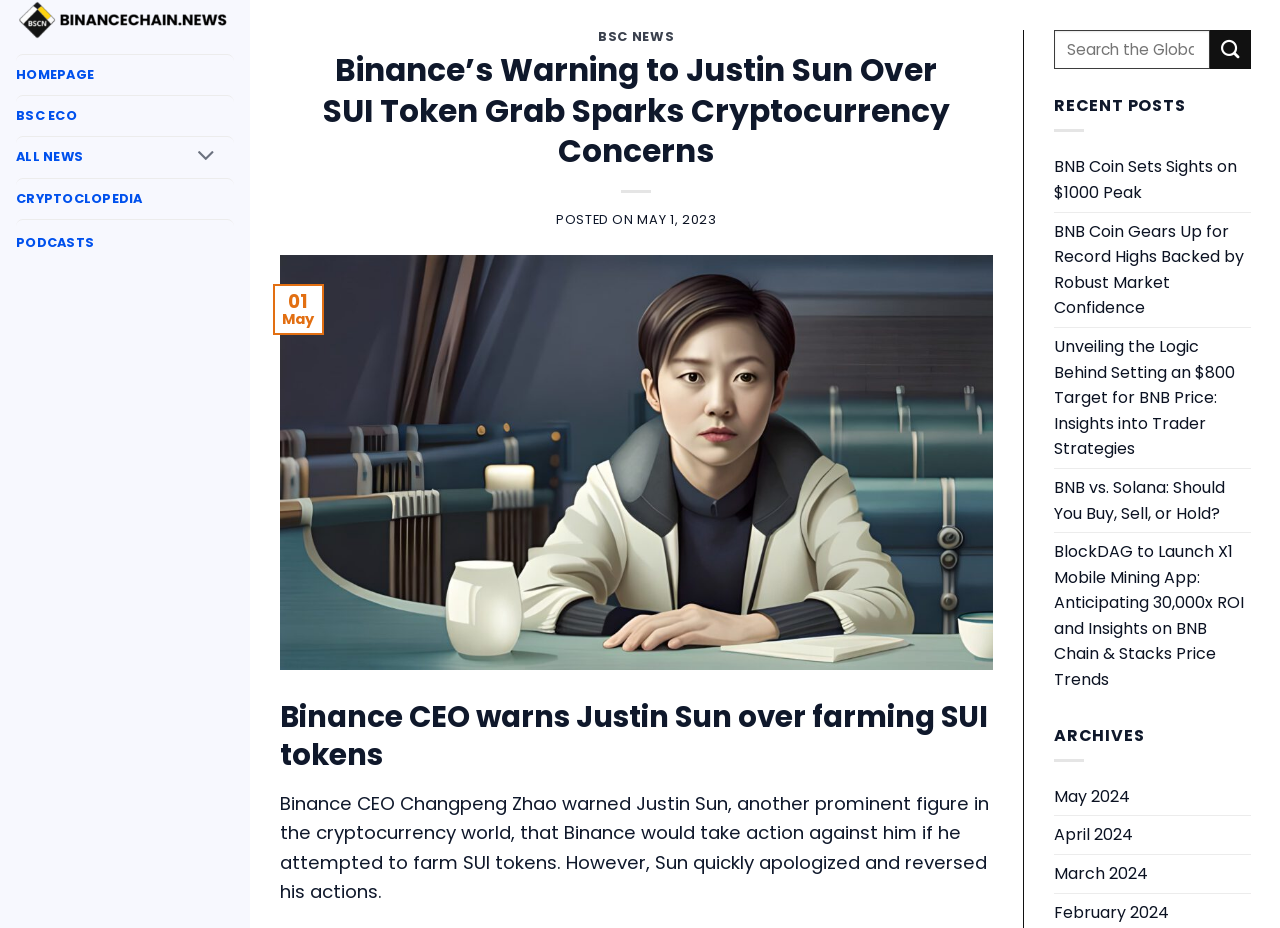Using the information shown in the image, answer the question with as much detail as possible: What is the name of the CEO mentioned in the article?

I found the name of the CEO mentioned in the article by reading the text 'Binance CEO Changpeng Zhao warned Justin Sun, another prominent figure in the cryptocurrency world, that Binance would take action against him if he attempted to farm SUI tokens'.